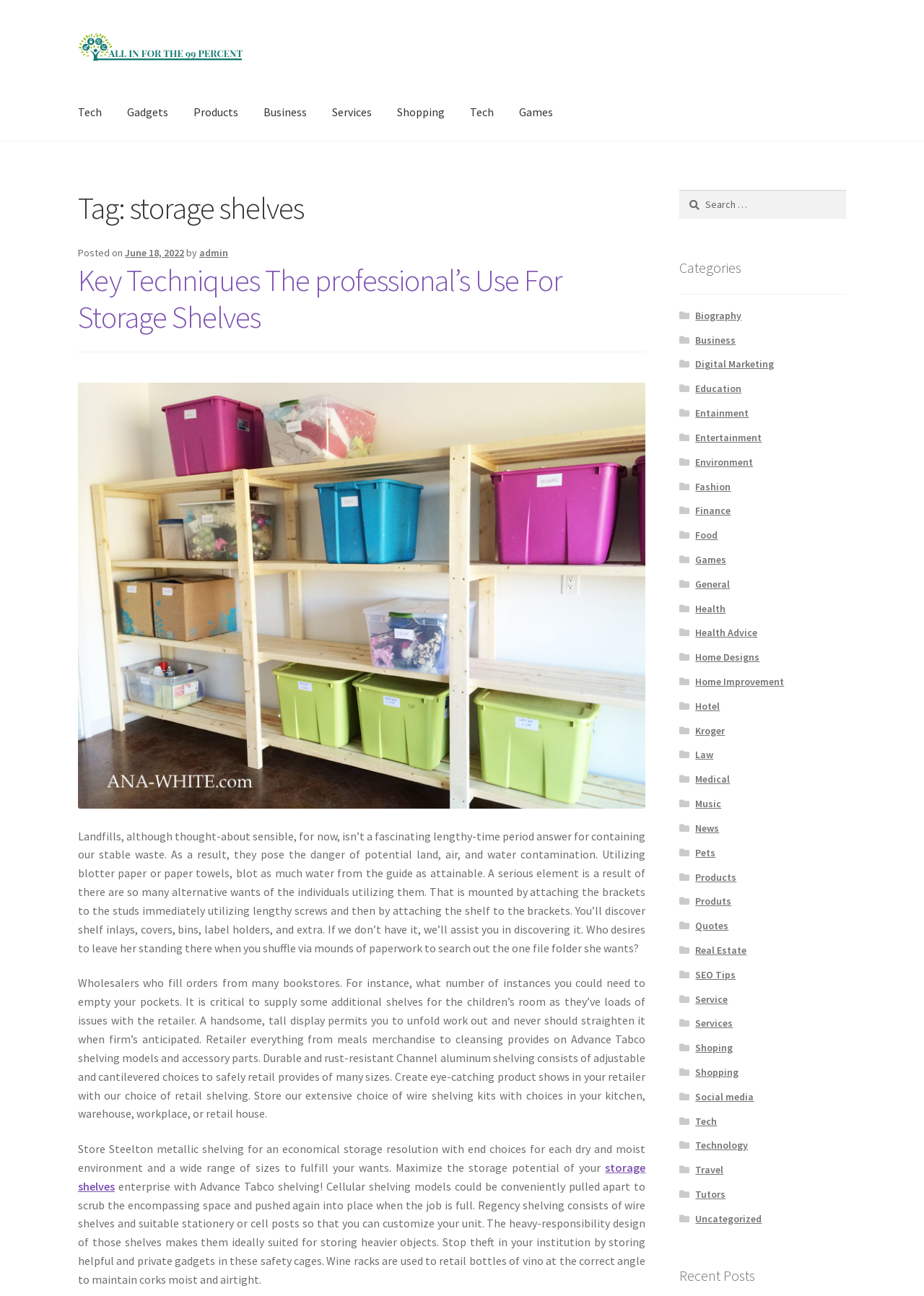What is the author of the article?
Provide a short answer using one word or a brief phrase based on the image.

admin